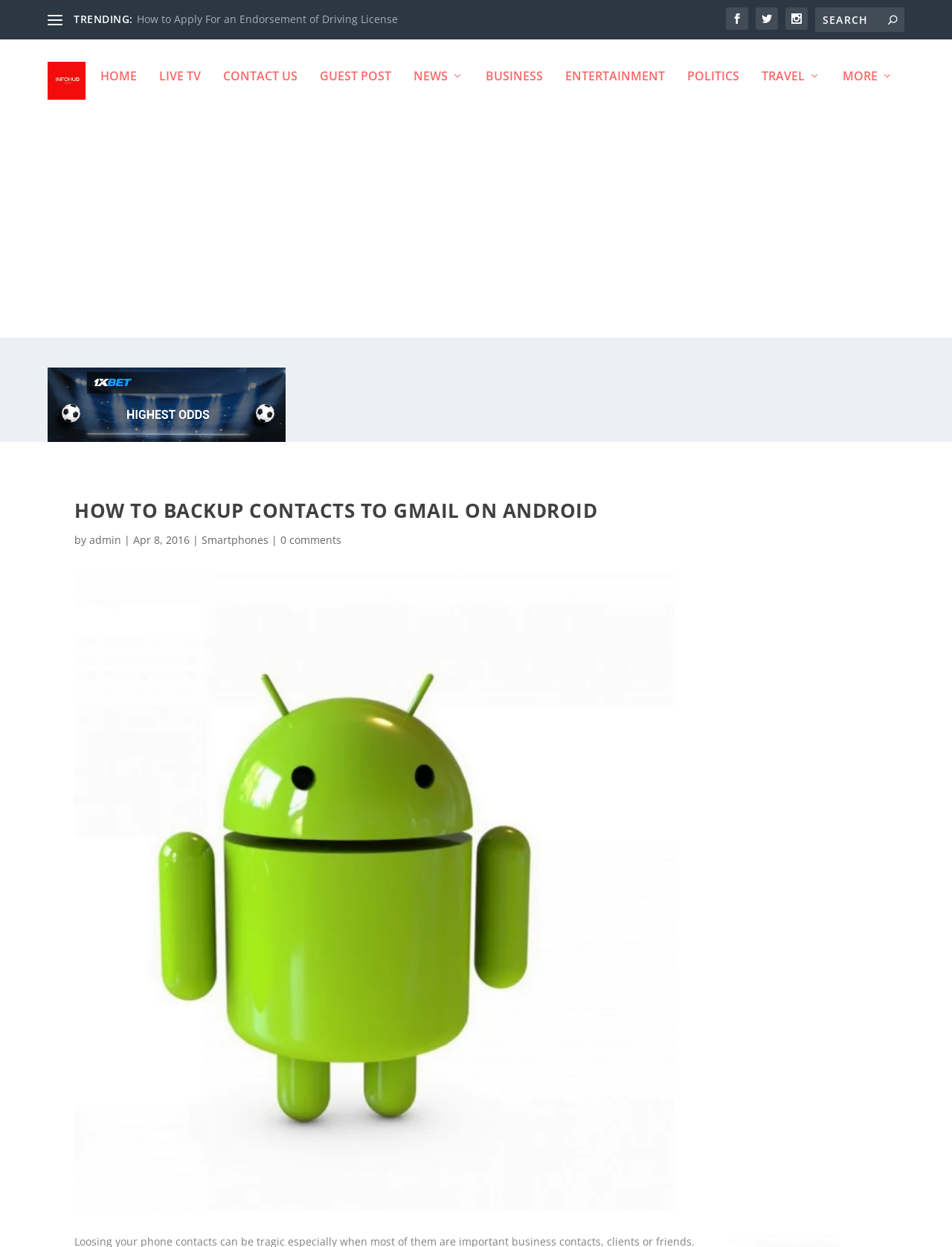Provide a brief response to the question below using one word or phrase:
What is the topic of the main article?

Backup Contacts to Gmail on Android